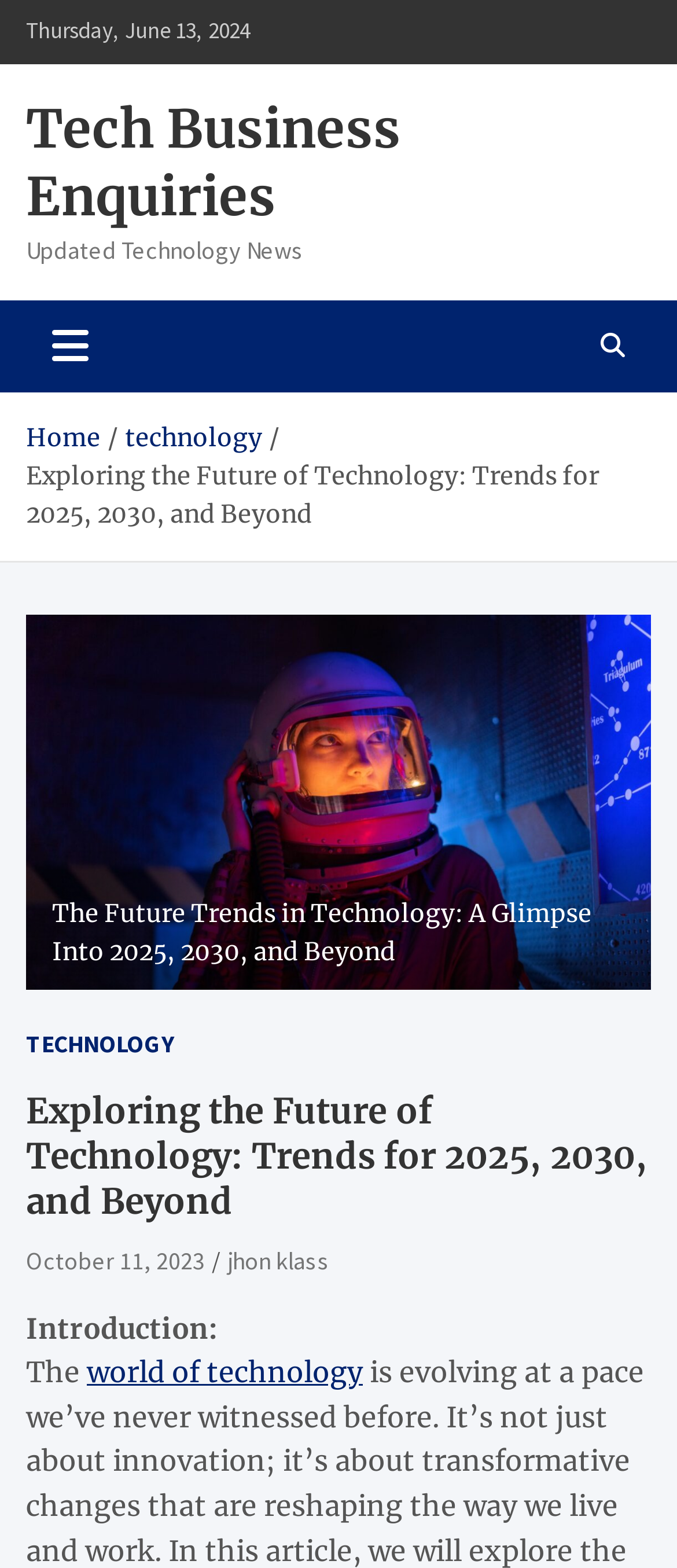Given the element description "October 11, 2023", identify the bounding box of the corresponding UI element.

[0.038, 0.794, 0.303, 0.814]